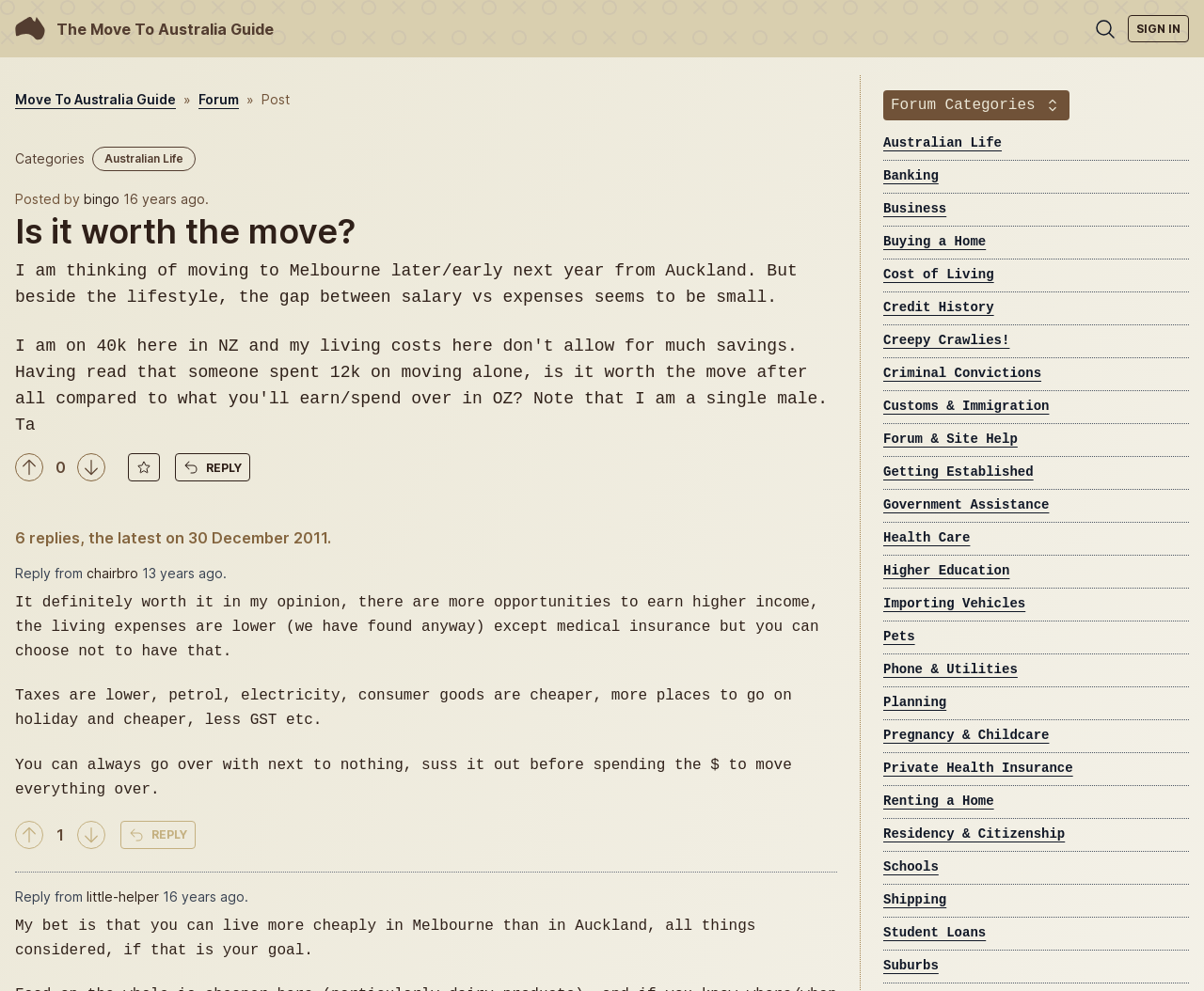Determine the bounding box of the UI component based on this description: "Banking". The bounding box coordinates should be four float values between 0 and 1, i.e., [left, top, right, bottom].

[0.734, 0.17, 0.78, 0.185]